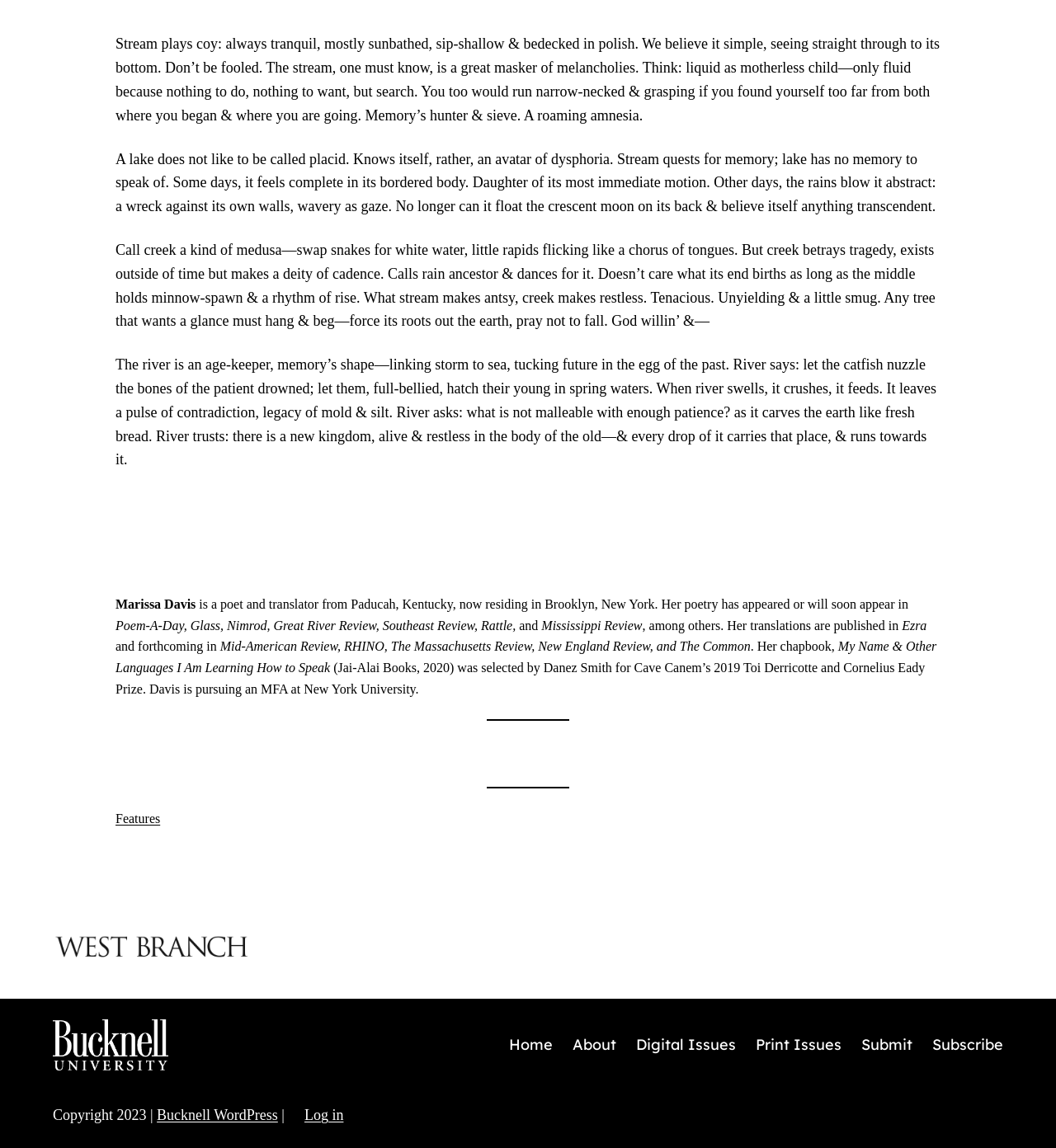How many links are in the bottom menu?
Provide a detailed answer to the question, using the image to inform your response.

The bottom menu has 7 links: Home, About, Digital Issues, Print Issues, Submit, Subscribe, and Log in.